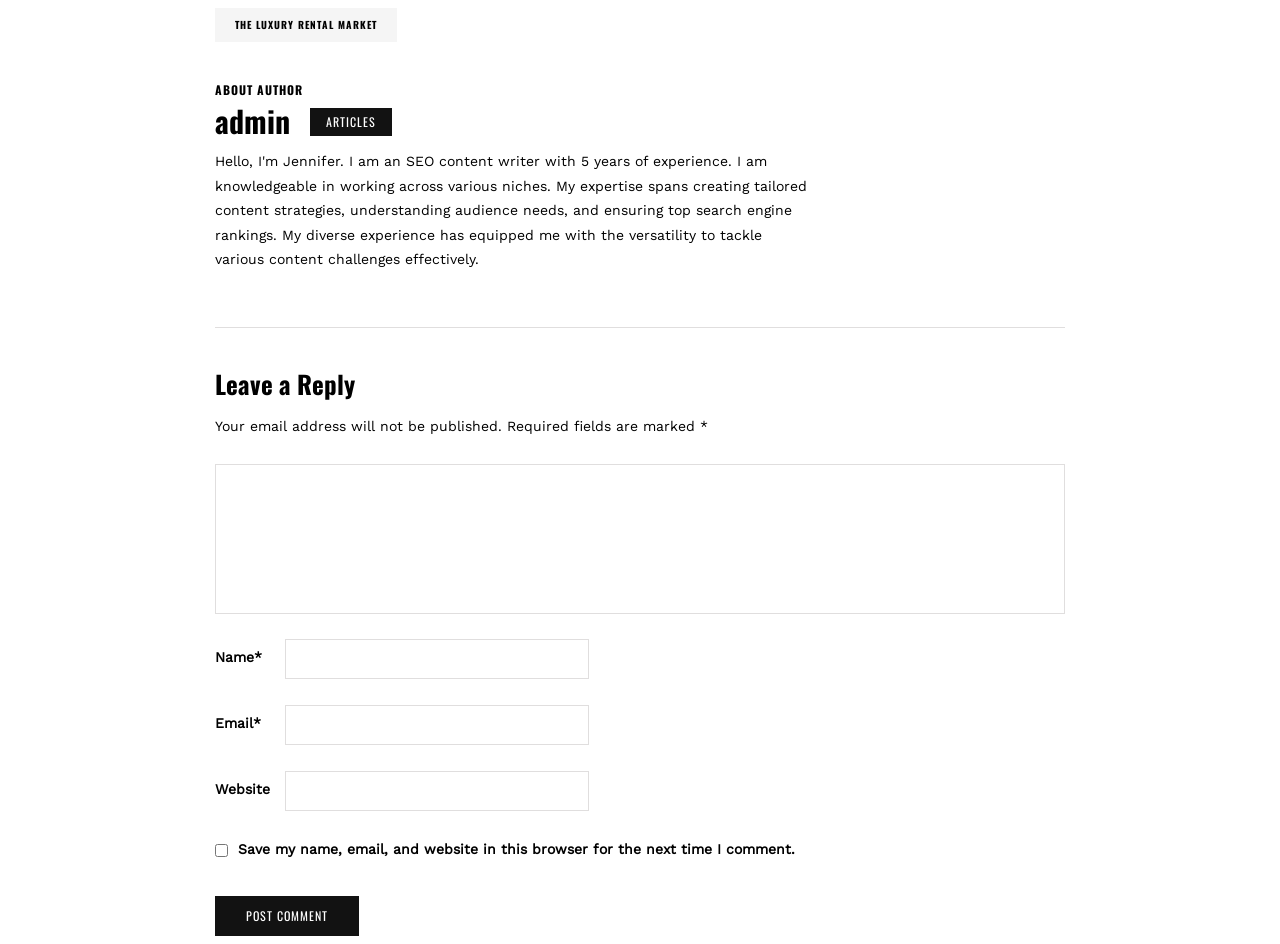Please mark the clickable region by giving the bounding box coordinates needed to complete this instruction: "Click on the link to view articles".

[0.242, 0.114, 0.306, 0.144]